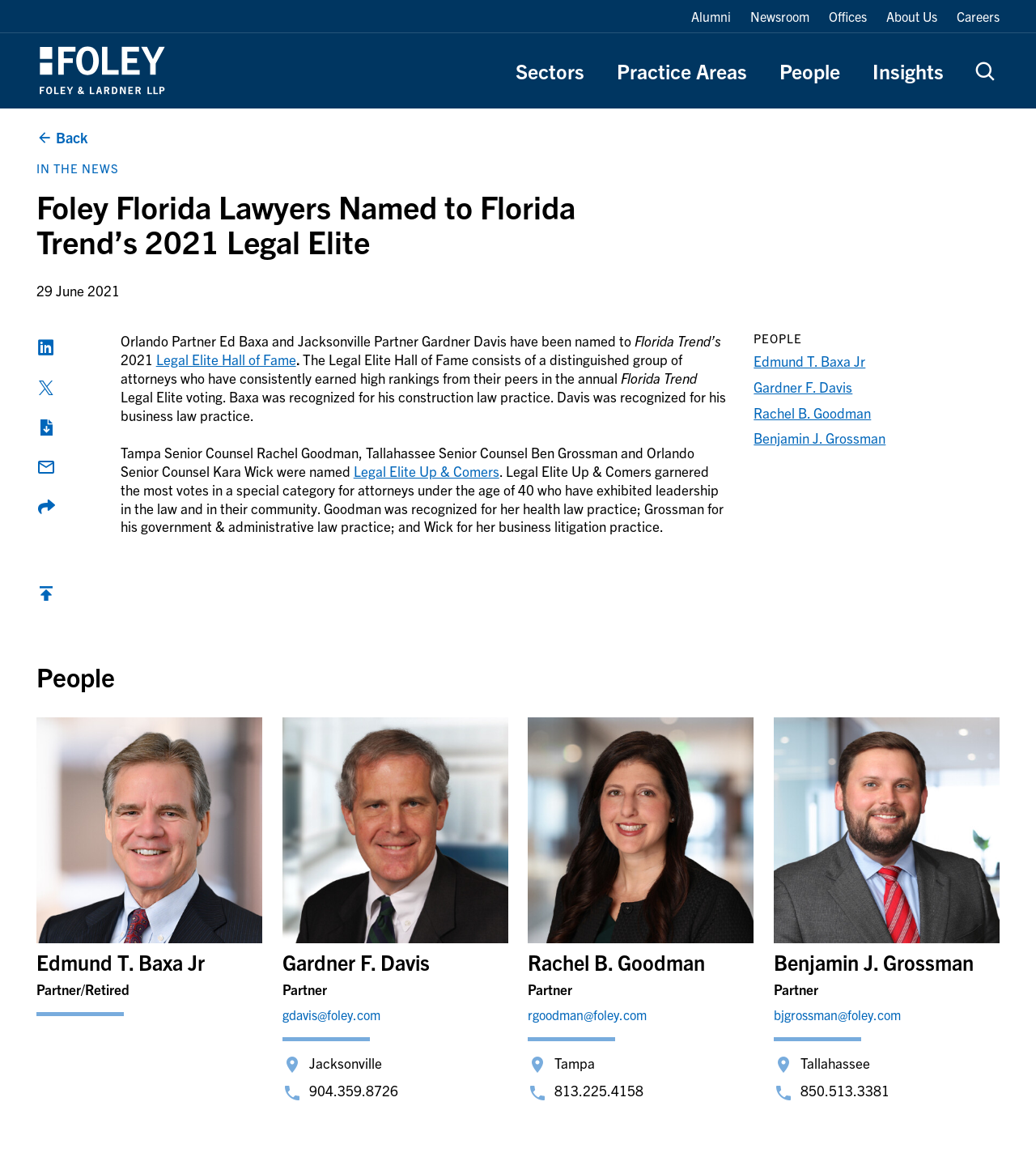Provide a thorough and detailed response to the question by examining the image: 
What is the name of the law firm?

I found the answer by looking at the logo link at the top left corner of the webpage, which says 'Foley and Lardner Logo'. This suggests that the law firm's name is Foley & Lardner LLP.